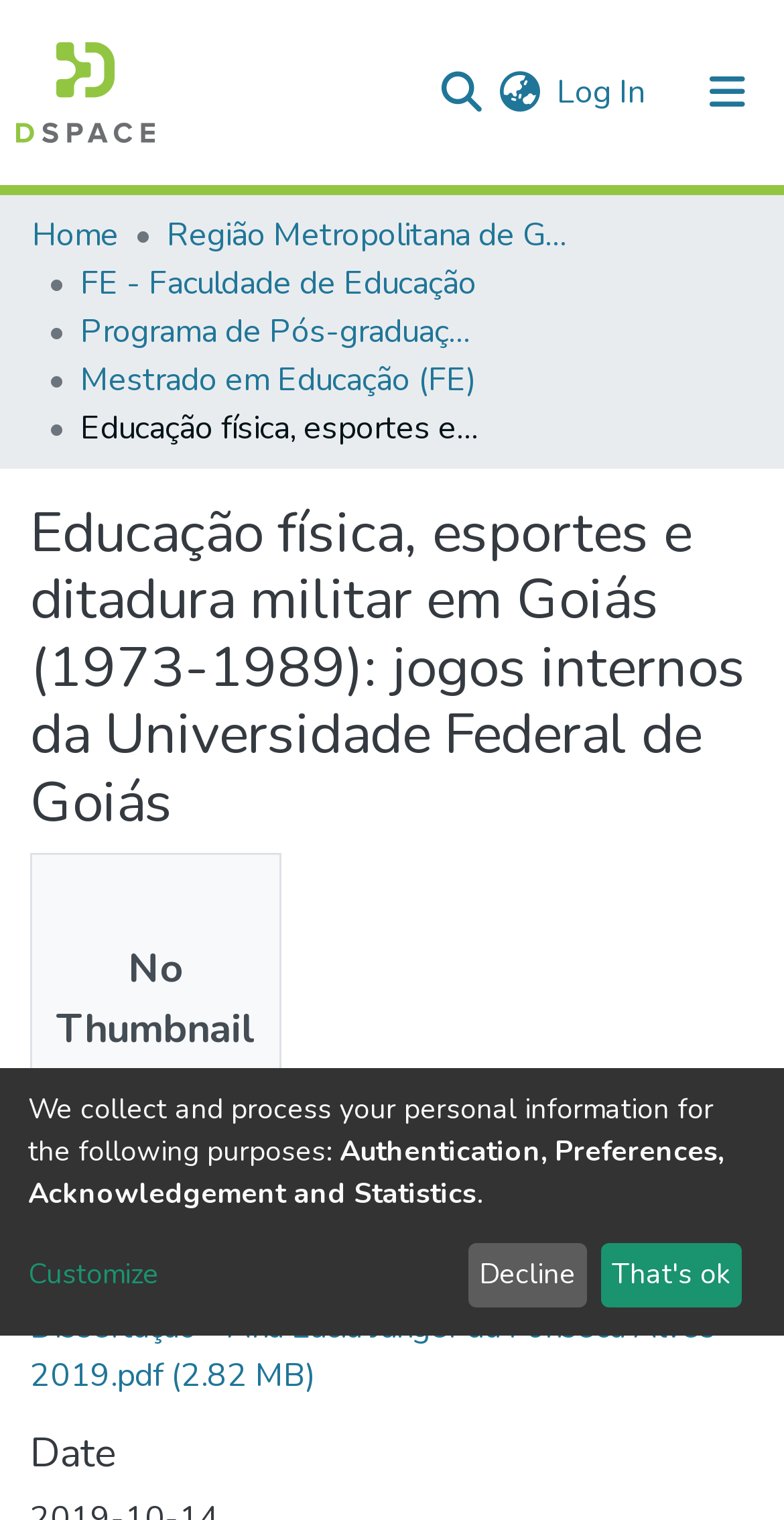What is the file type of the downloadable file?
Using the image as a reference, give a one-word or short phrase answer.

PDF